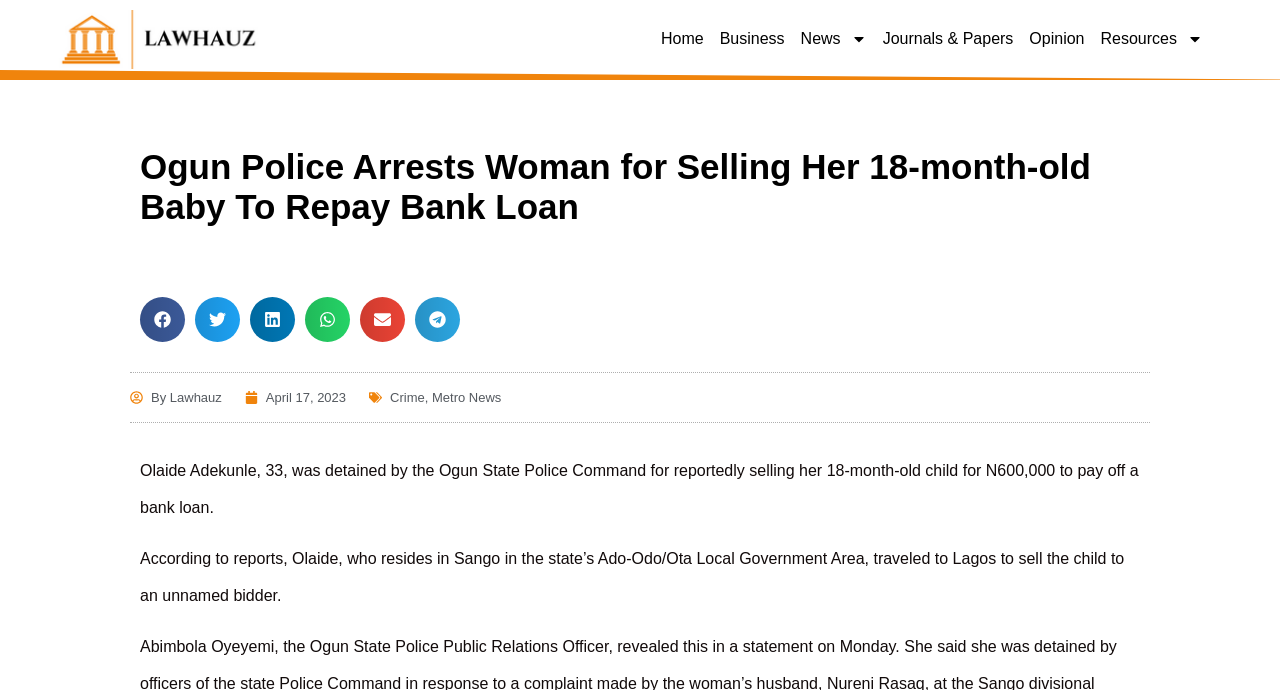Please give a short response to the question using one word or a phrase:
How much did Olaide Adekunle sell her child for?

N600,000